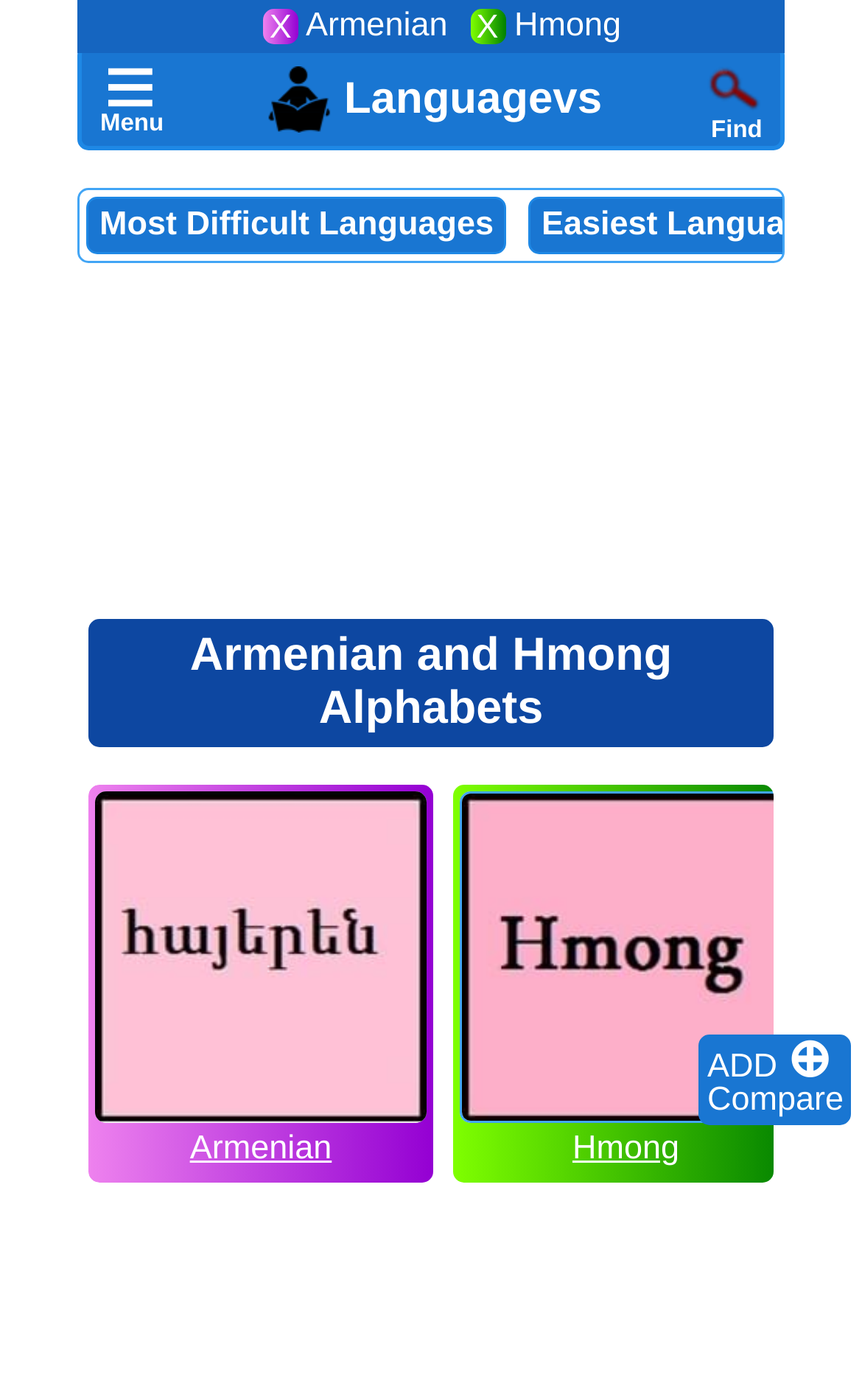Based on the image, provide a detailed and complete answer to the question: 
What is the function of the 'X' button?

There are two 'X' buttons, one next to 'Remove Armenian!' and the other next to 'Remove Hmong!', suggesting that clicking these buttons will remove the corresponding language from the comparison.